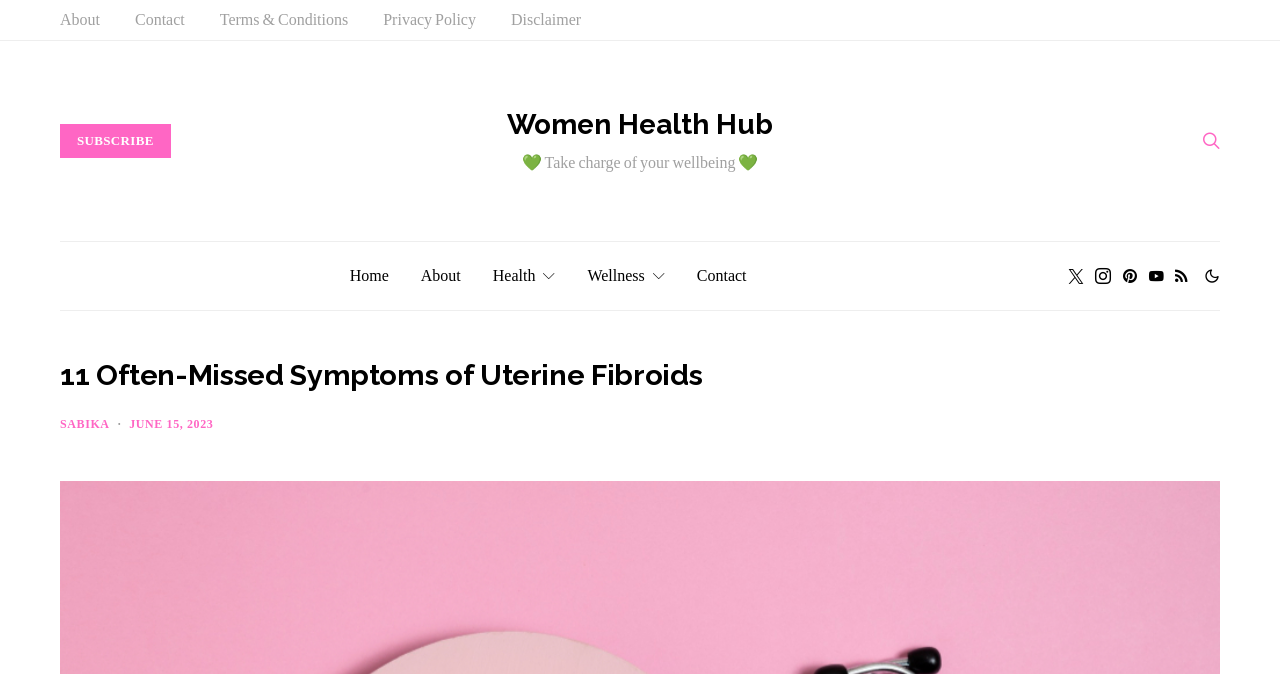Provide a thorough summary of the webpage.

This webpage is about uterine fibroids, specifically discussing their symptoms. At the top left, there are five links: "About", "Contact", "Terms & Conditions", "Privacy Policy", and "Disclaimer". Next to these links, there is a "SUBSCRIBE" button with a bell icon. On the top right, there is a link to "Women Health Hub" and a heart symbol with the text "Take charge of your wellbeing".

Below these elements, there is a navigation menu with links to "Home", "About", "Health", "Wellness", and "Contact". On the right side of the navigation menu, there are social media links to Twitter, Instagram, Pinterest, YouTube, and RSS, along with a search button.

The main content of the webpage is headed by a title "11 Often-Missed Symptoms of Uterine Fibroids" and has a byline "SABIKA" and a date "JUNE 15, 2023".